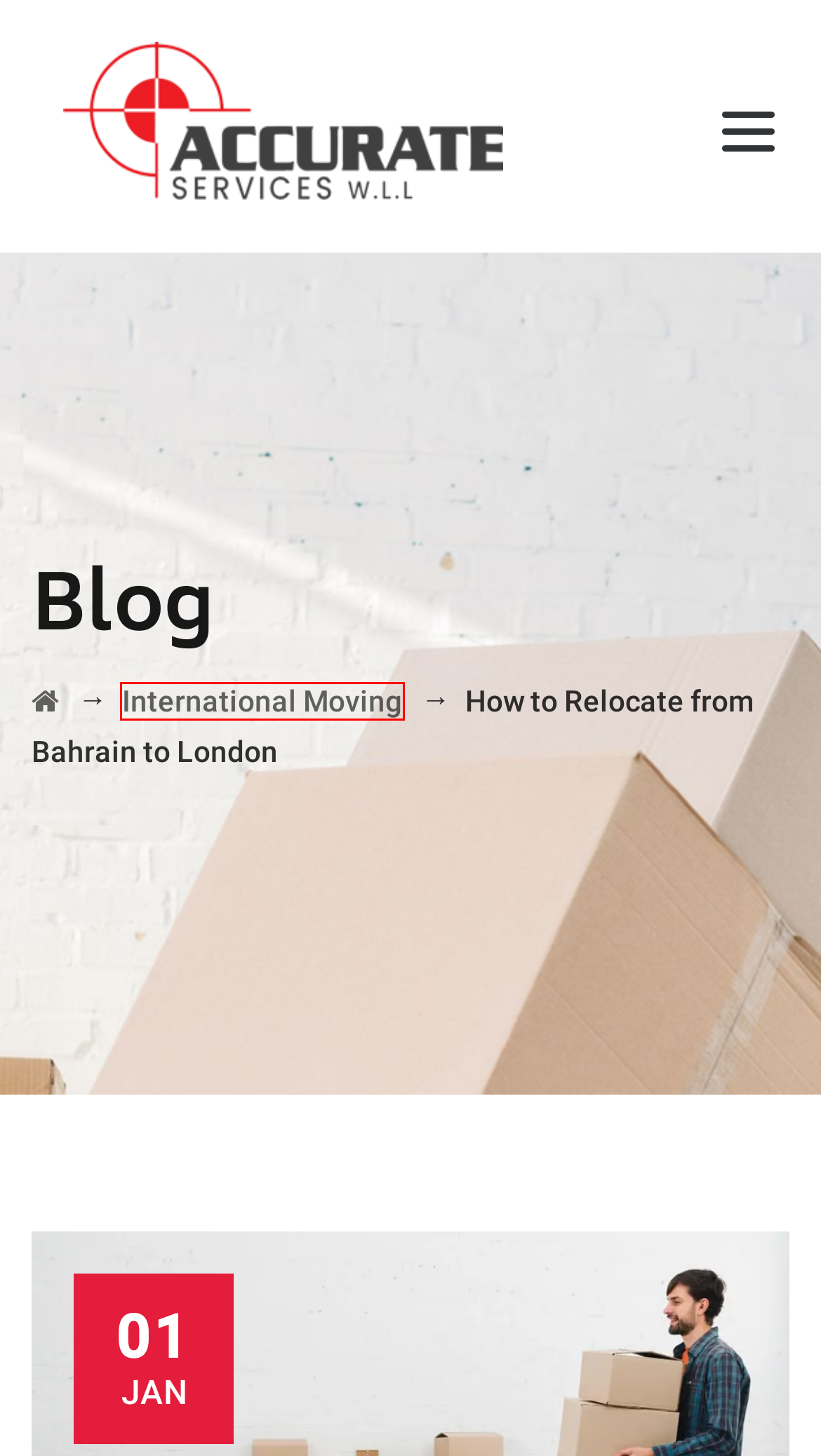You are presented with a screenshot of a webpage containing a red bounding box around an element. Determine which webpage description best describes the new webpage after clicking on the highlighted element. Here are the candidates:
A. Pet Relocation Company in Bahrain | International Shipping Service
B. Different between LCL & FCL in Moving
C. Movers Bahrain International Packing and Moving Service Company
D. Cargo Shipping to Saudi Arabia from Bahrain Cost Quote
E. International Air Cargo Movers in Bahrain | Swift Freight Solutions
F. International Fine Art Transport in Manama | Expert Relocation
G. International Moving Archives - Accurate Services WLL
H. Cargo Shipping to Kuwait from Bahrain | Cost Quotes

G